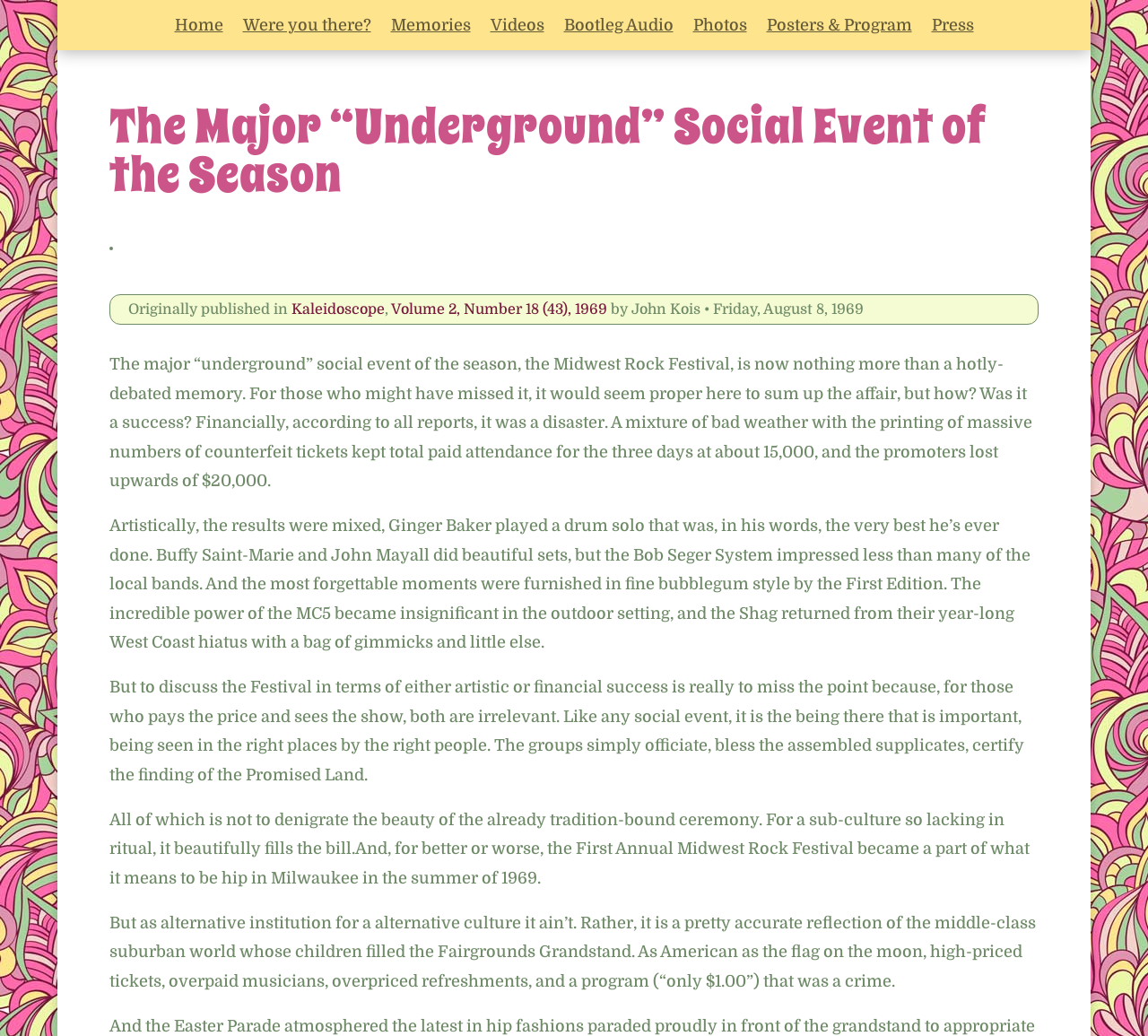Offer a detailed explanation of the webpage layout and contents.

The webpage appears to be an article about the Midwest Rock Festival, a significant social event of the season. At the top, there is a row of links, including "Home", "Were you there?", "Memories", "Videos", "Bootleg Audio", "Photos", "Posters & Program", and "Press", which are positioned horizontally across the page.

Below the links, there is a large heading that reads "The Major “Underground” Social Event of the Season". Next to the heading, there is a small link with no text. 

Further down, there is a section that provides information about the article, including the original publication source, "Kaleidoscope", and the date, "Friday, August 8, 1969". 

The main content of the article is divided into four paragraphs. The first paragraph discusses the festival's financial and artistic success, mentioning that it was a disaster financially but had mixed artistic results. The second paragraph continues to discuss the festival's performances, highlighting some notable acts. The third paragraph shifts the focus to the social aspect of the event, emphasizing the importance of being present and seen by the right people. The fourth paragraph reflects on the festival as a cultural phenomenon, noting its limitations as an alternative institution.

Throughout the article, there are no images mentioned. The overall structure of the webpage is simple, with a clear hierarchy of headings and paragraphs.